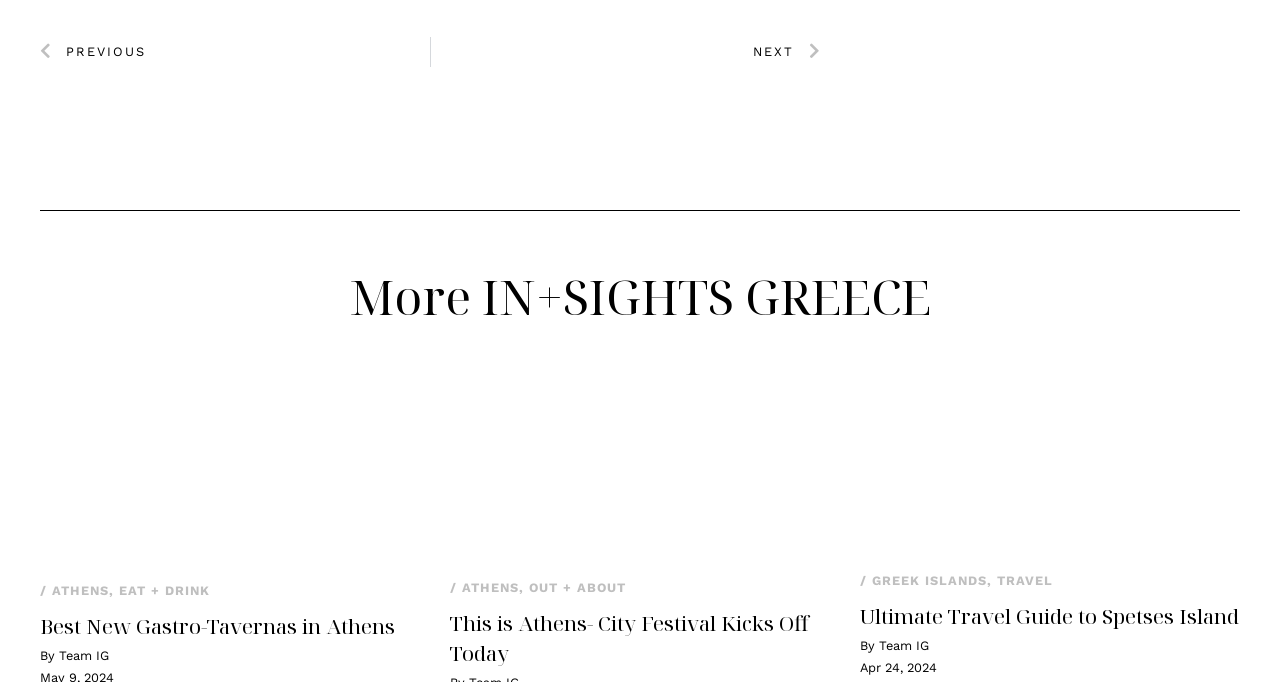When was the article 'Ultimate Travel Guide to Spetses Island' published?
From the image, provide a succinct answer in one word or a short phrase.

Apr 24, 2024